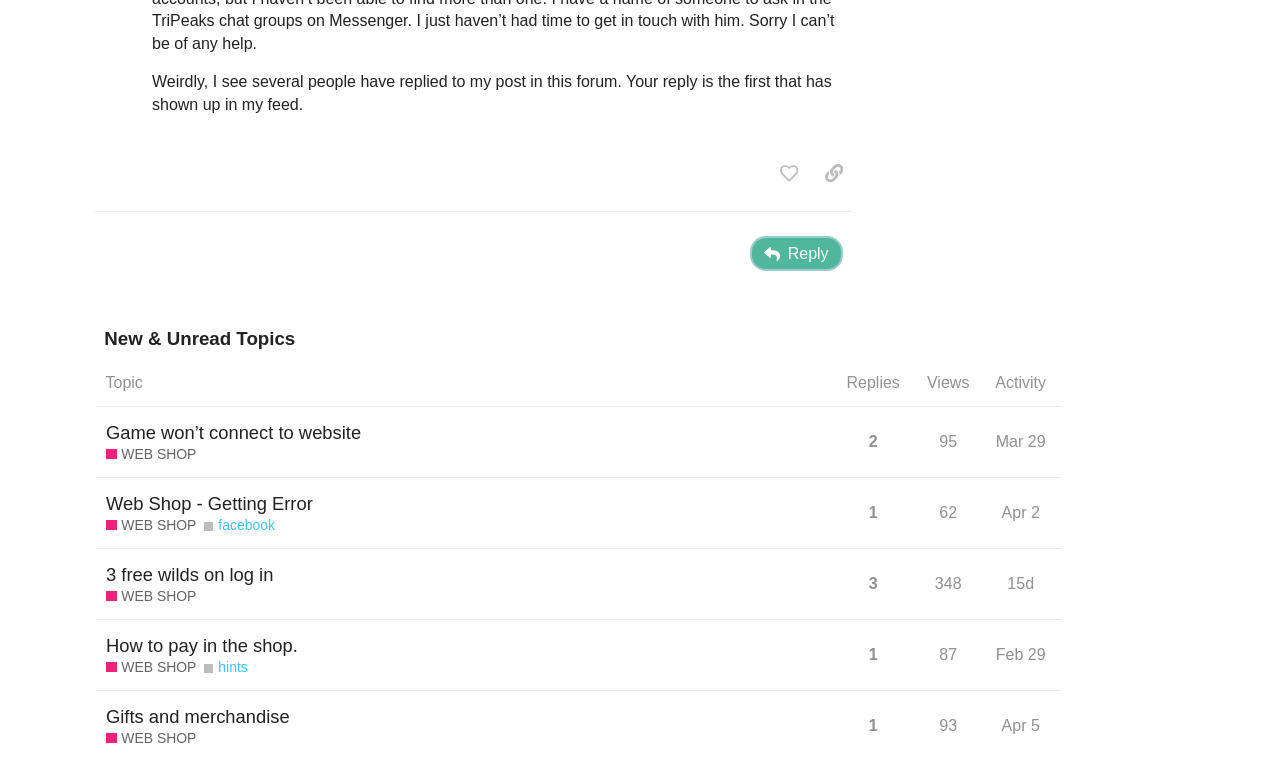Please provide a comprehensive response to the question below by analyzing the image: 
How many topics are listed on this page?

I counted the number of rows in the table, each representing a topic, and found 5 topics listed on this page.